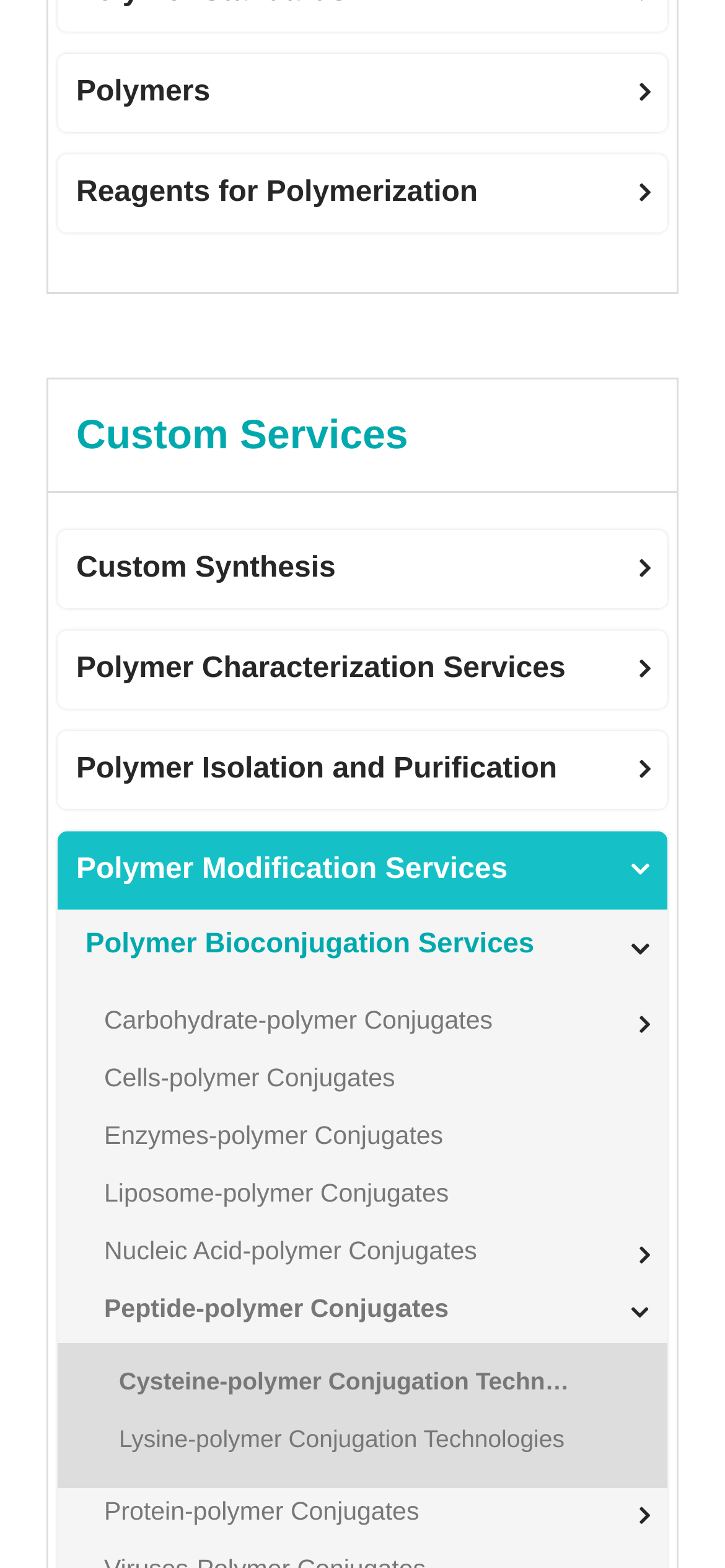Refer to the screenshot and answer the following question in detail:
Are there any services related to nucleic acids?

I found a link on the webpage that says 'Nucleic Acid-polymer Conjugates', which suggests that there are services related to nucleic acids.